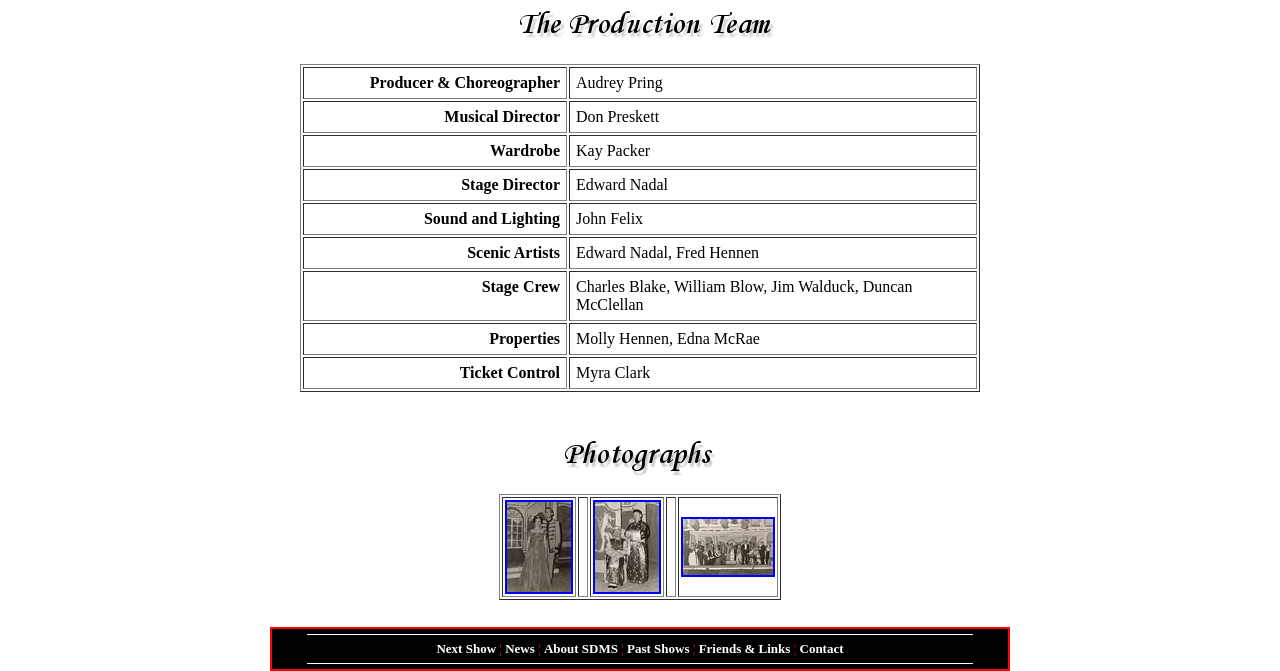How many images are on the page?
Using the information from the image, answer the question thoroughly.

There are three instances of the 'Click to enlarge' link, each associated with an image, indicating that there are three images on the page.